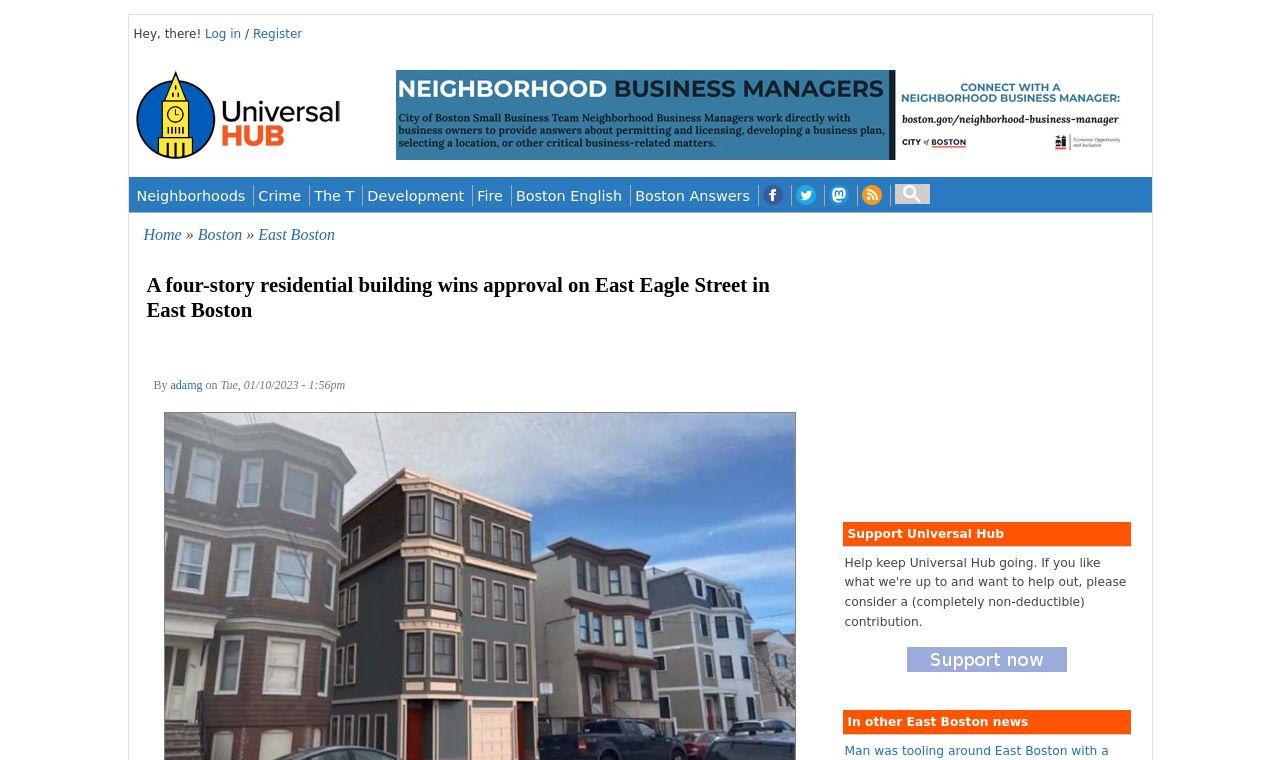Please find the bounding box coordinates of the section that needs to be clicked to achieve this instruction: "Learn more about APPEL Knowledge Services".

None